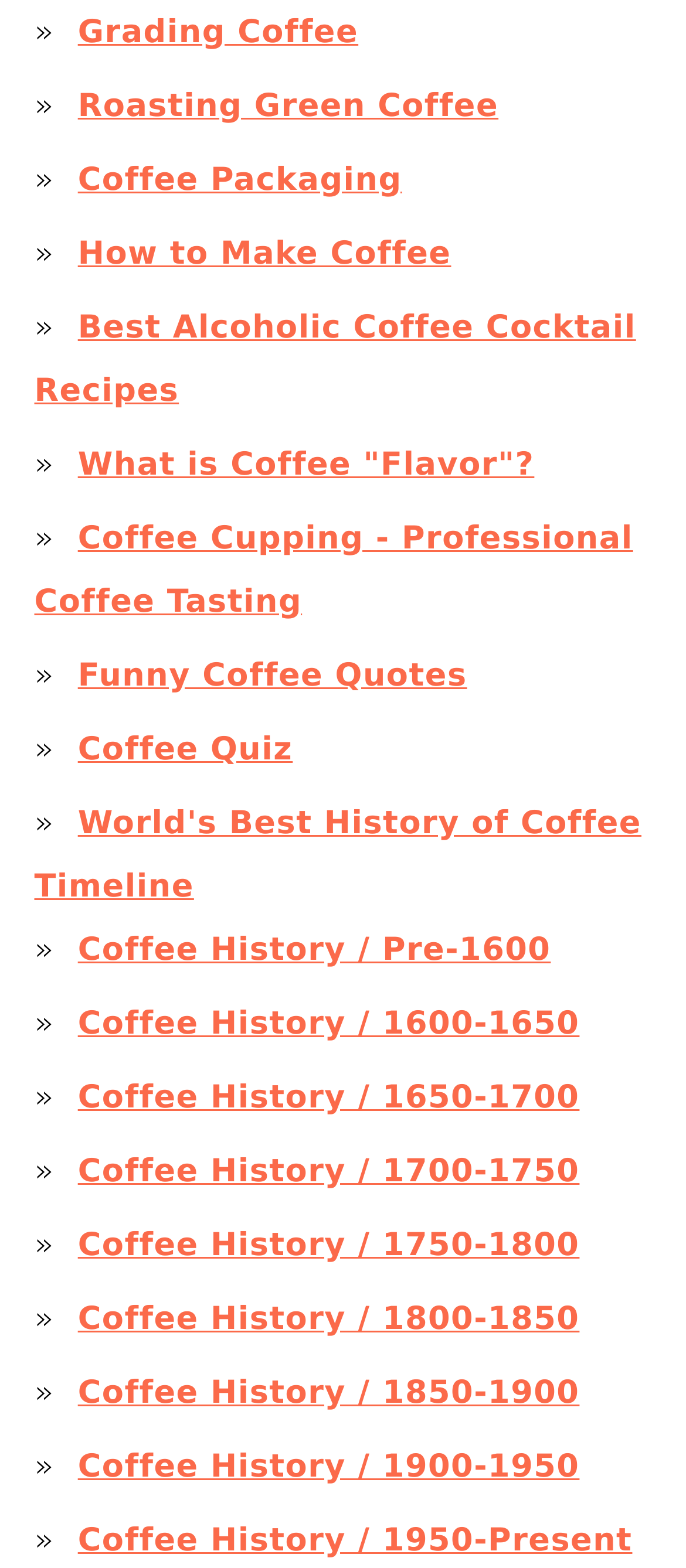Use a single word or phrase to answer the question: How many links are there on the webpage?

17